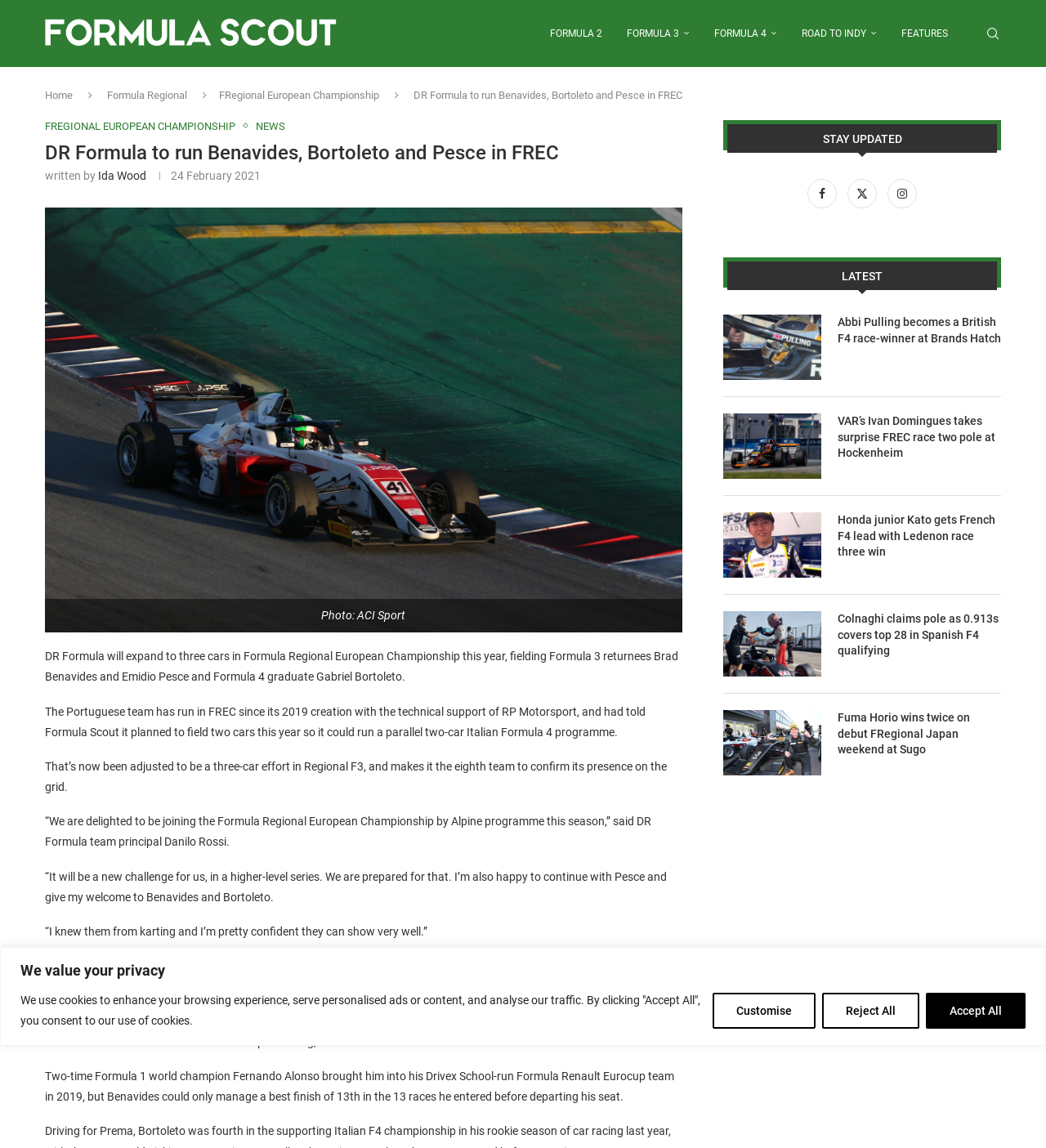Identify the bounding box coordinates of the clickable section necessary to follow the following instruction: "Go to the Home page". The coordinates should be presented as four float numbers from 0 to 1, i.e., [left, top, right, bottom].

[0.043, 0.078, 0.07, 0.088]